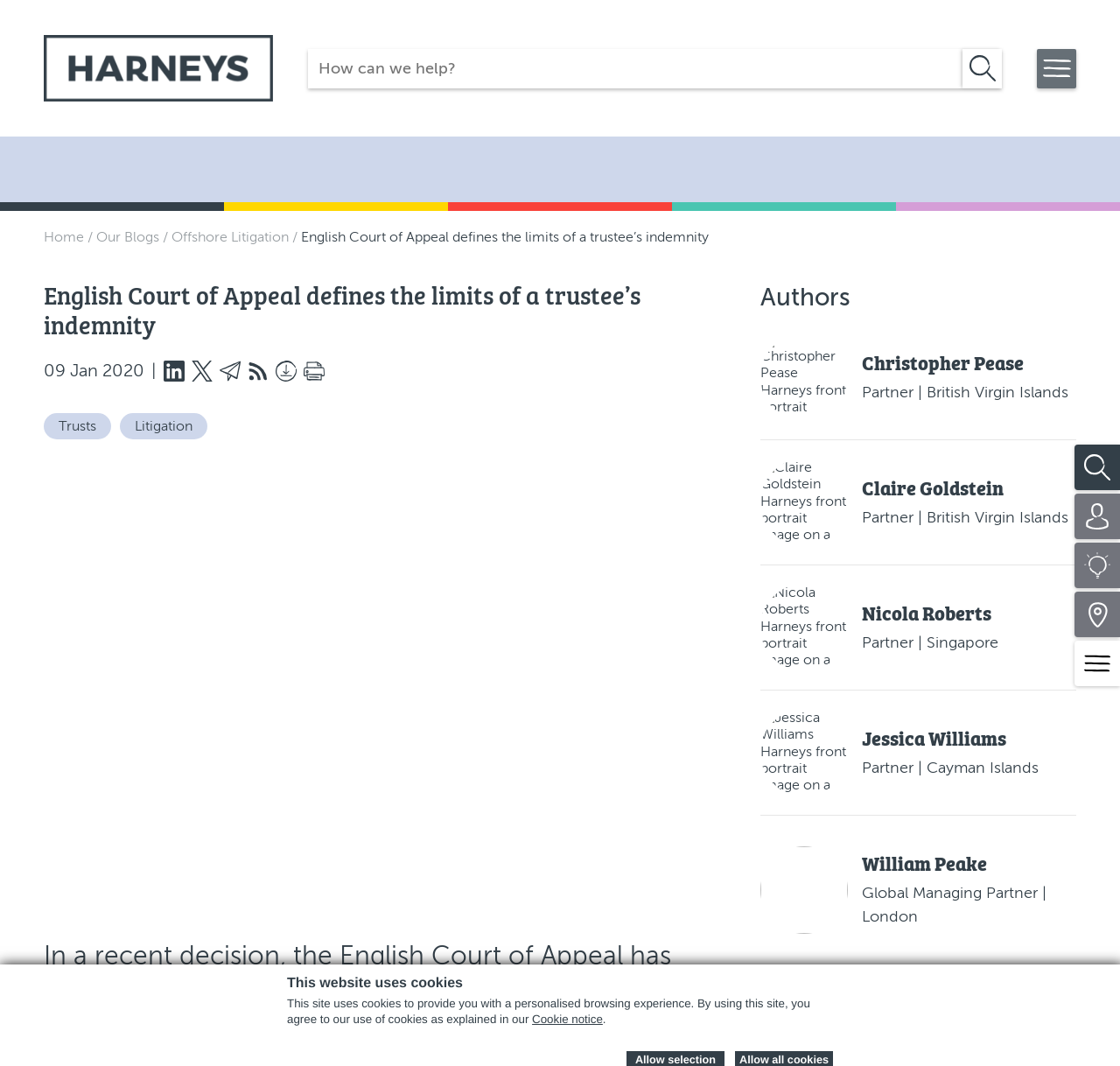Using the element description: "Our Blogs", determine the bounding box coordinates for the specified UI element. The coordinates should be four float numbers between 0 and 1, [left, top, right, bottom].

[0.086, 0.216, 0.142, 0.229]